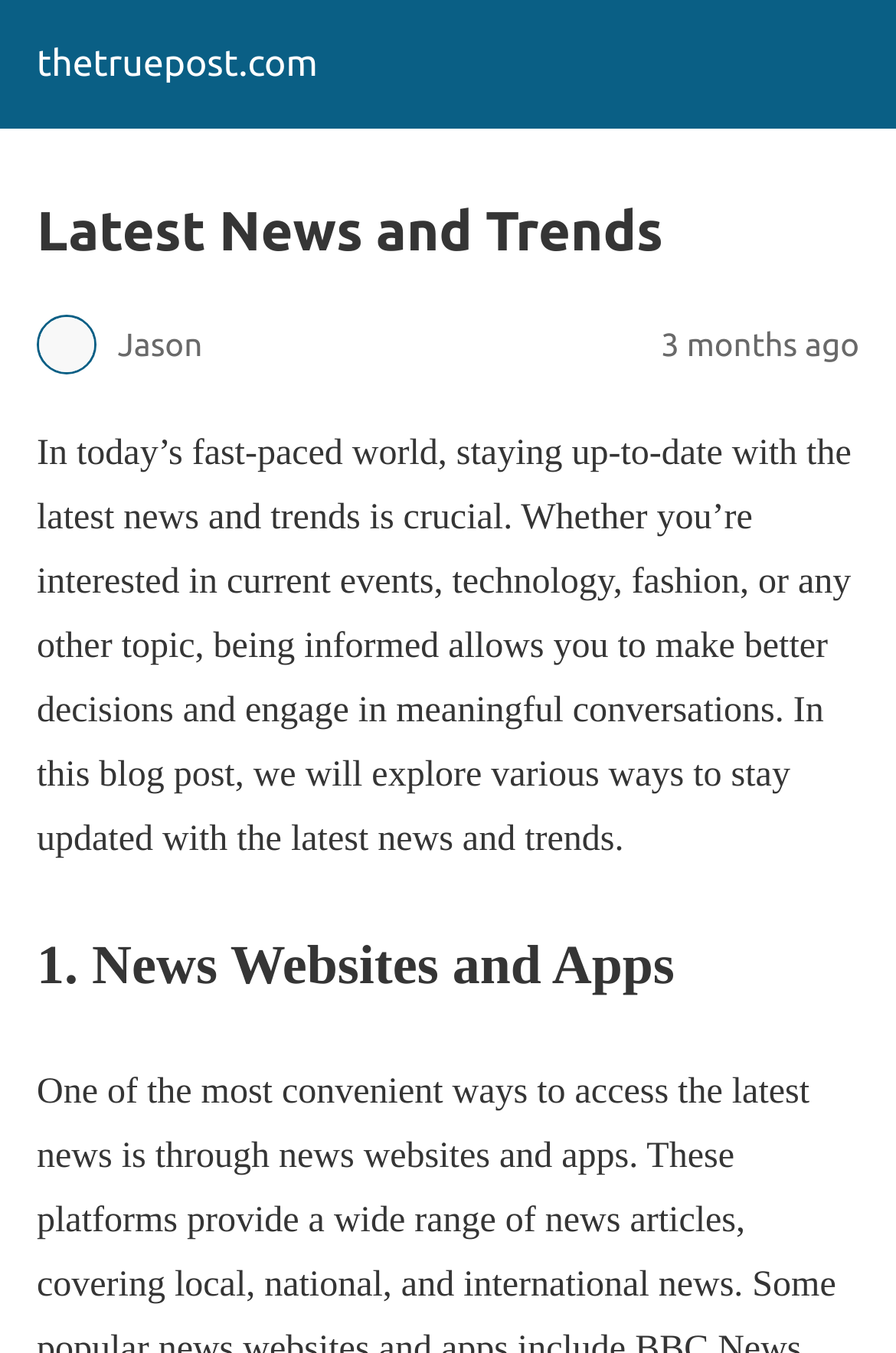What topics can users stay updated with on this website?
Please provide a comprehensive and detailed answer to the question.

Users can stay updated with various topics on this website, including current events, technology, fashion, and others, as mentioned in the introductory paragraph.